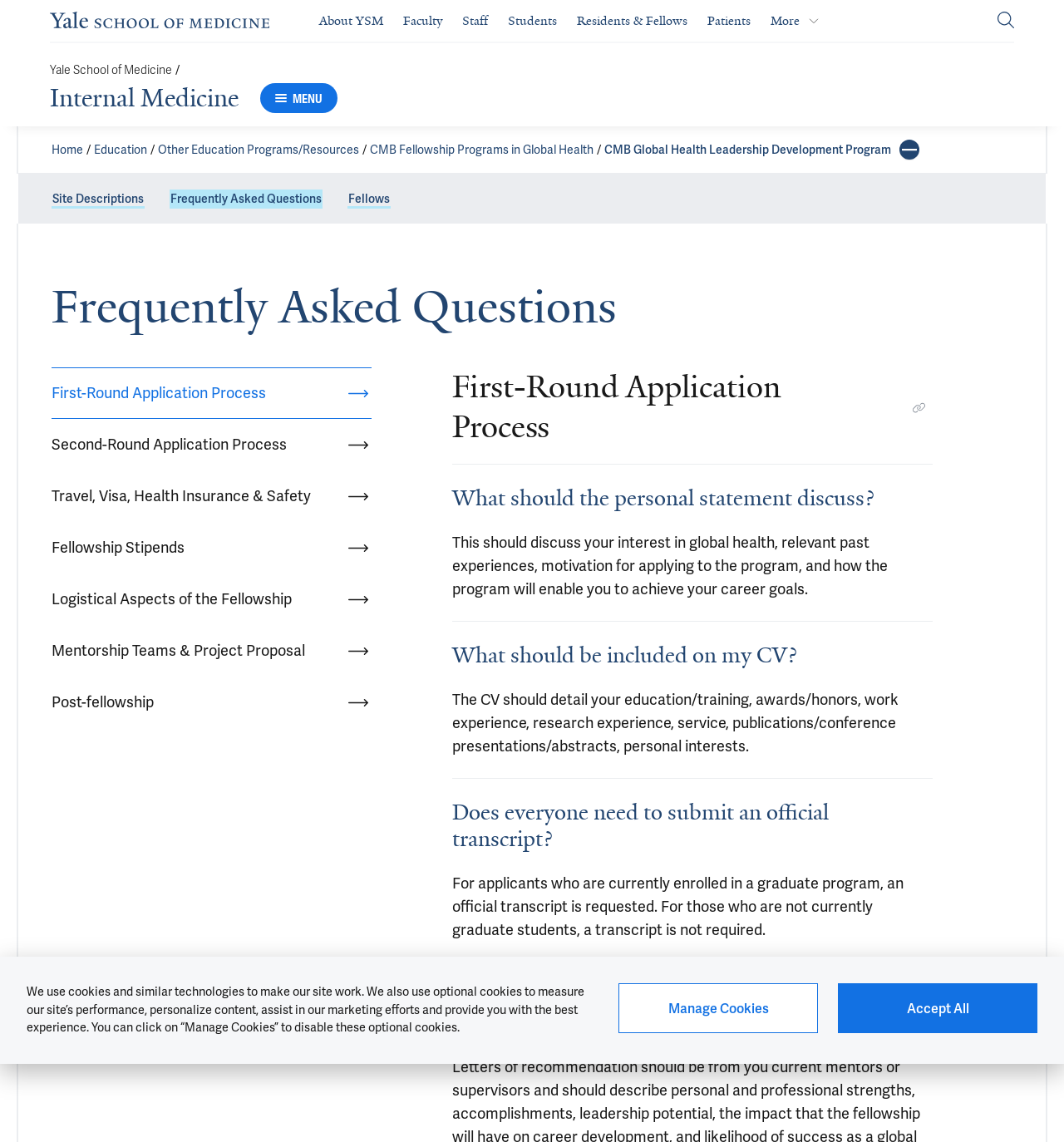How many links are in the context navigation section? Observe the screenshot and provide a one-word or short phrase answer.

7